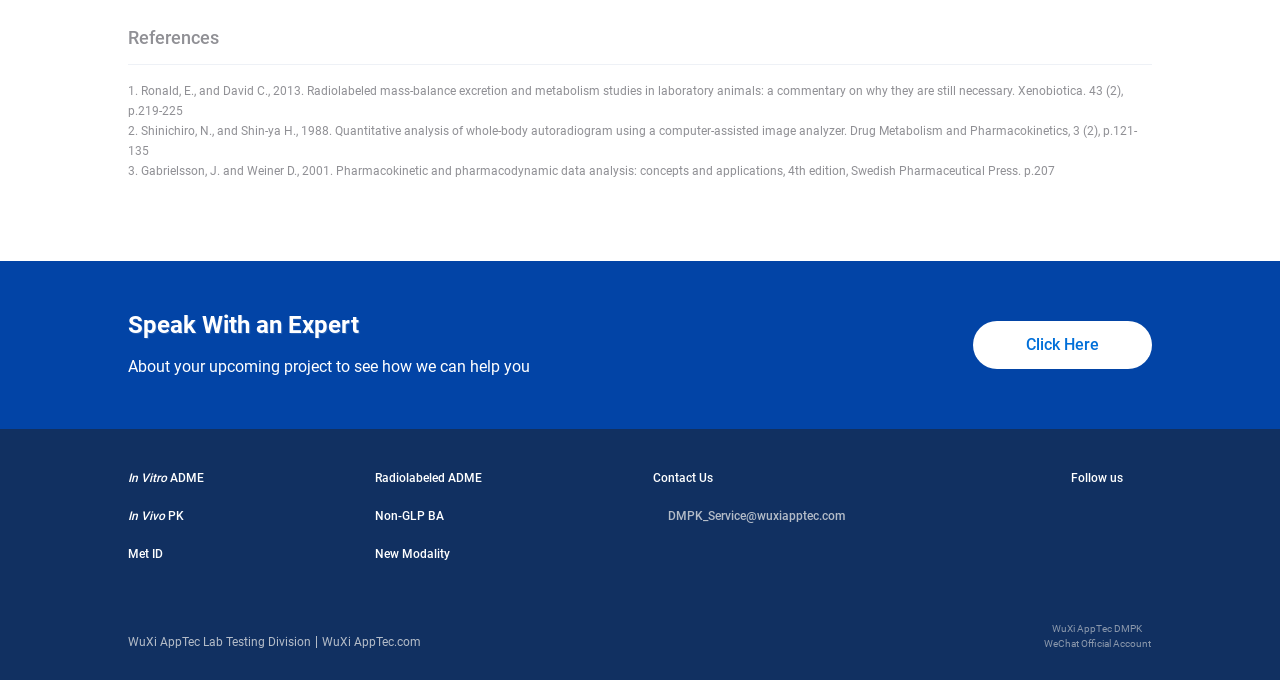Can you give a comprehensive explanation to the question given the content of the image?
How many types of services are listed?

I counted the number of link elements with service-type text, which are 'In Vitro ADME', 'In Vivo PK', 'Met ID', 'Radiolabeled ADME', 'Non-GLP BA', and 'New Modality'. There are six of them.